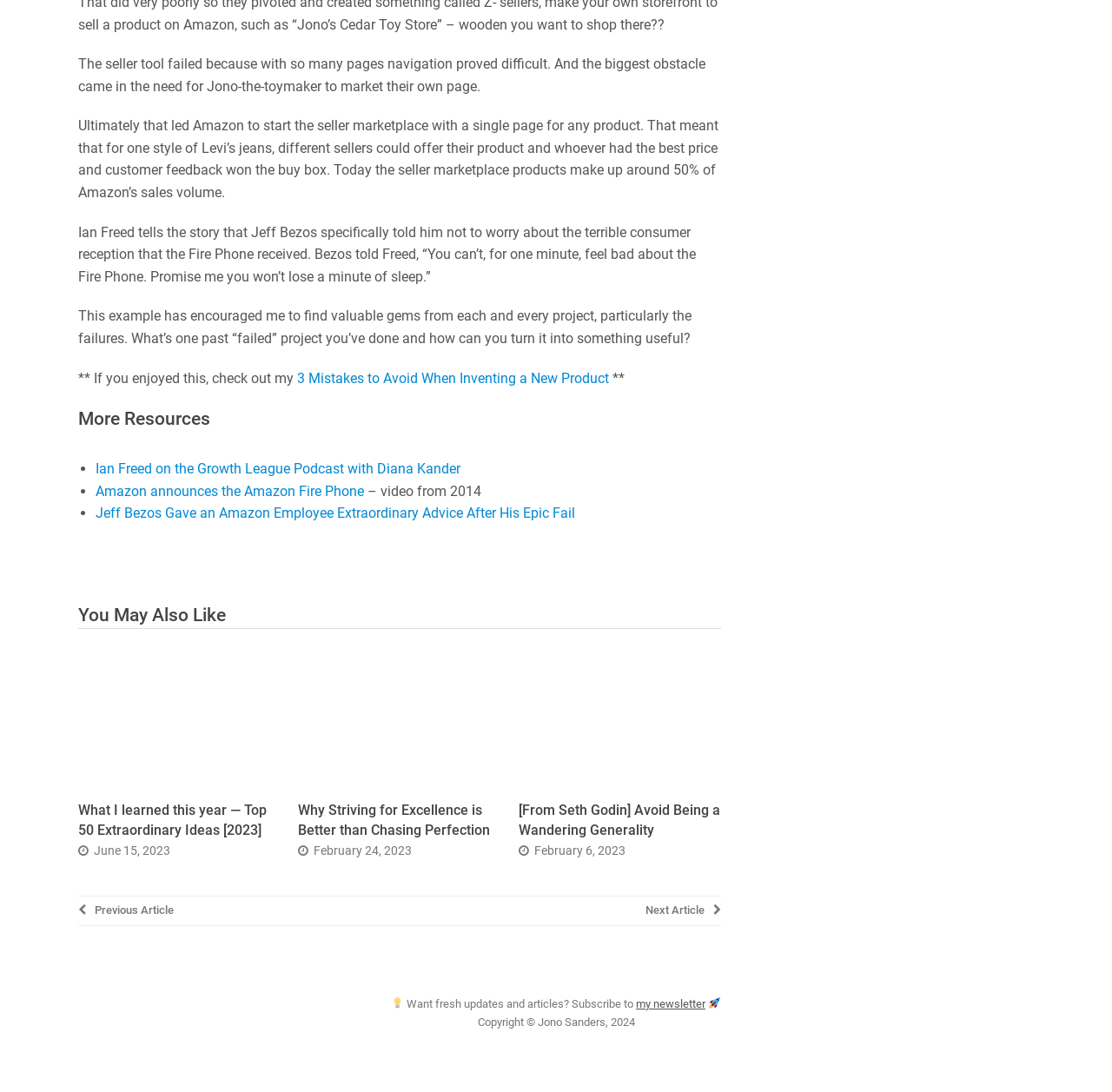Locate the coordinates of the bounding box for the clickable region that fulfills this instruction: "Check out Ian Freed on the Growth League Podcast with Diana Kander".

[0.086, 0.422, 0.414, 0.437]